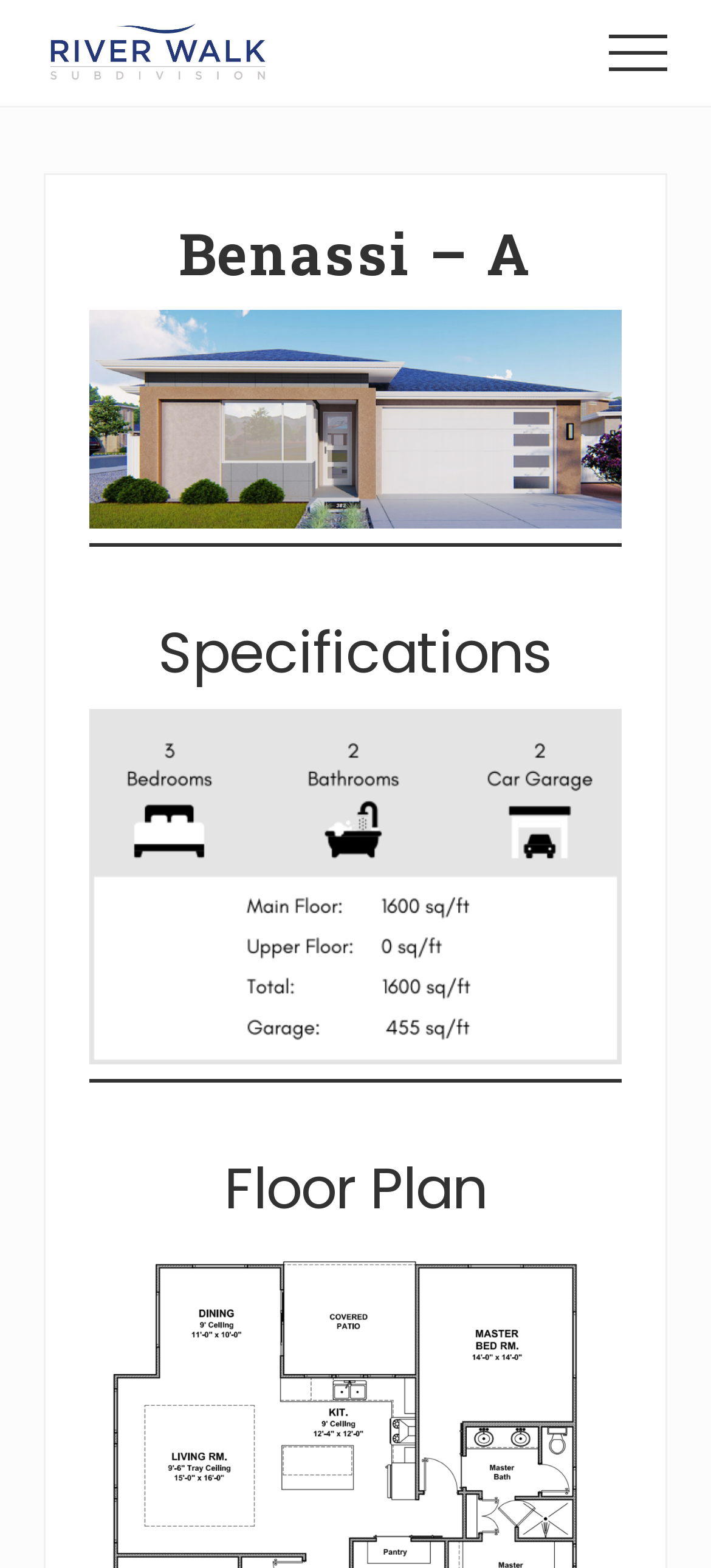What type of homes are being offered?
Answer briefly with a single word or phrase based on the image.

New Construction Homes